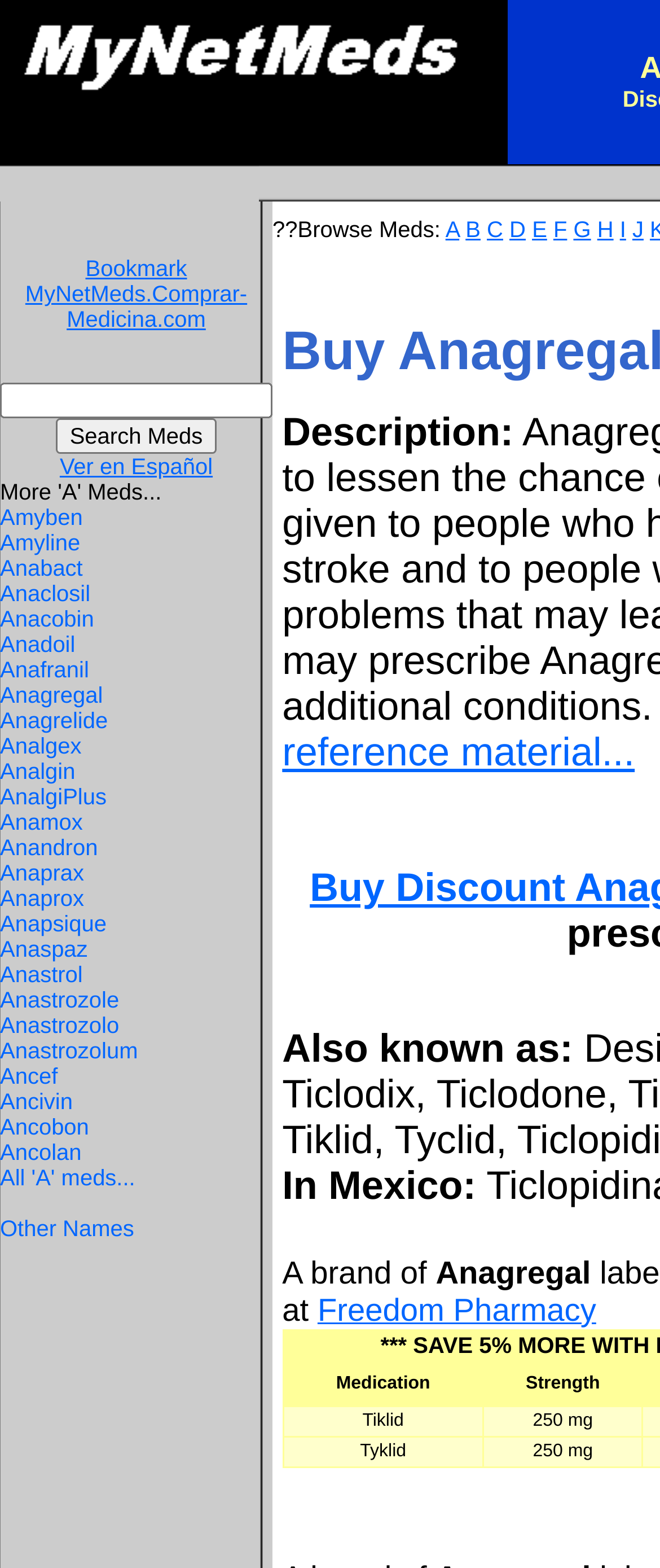Please locate the UI element described by "Other Names" and provide its bounding box coordinates.

[0.0, 0.776, 0.203, 0.792]